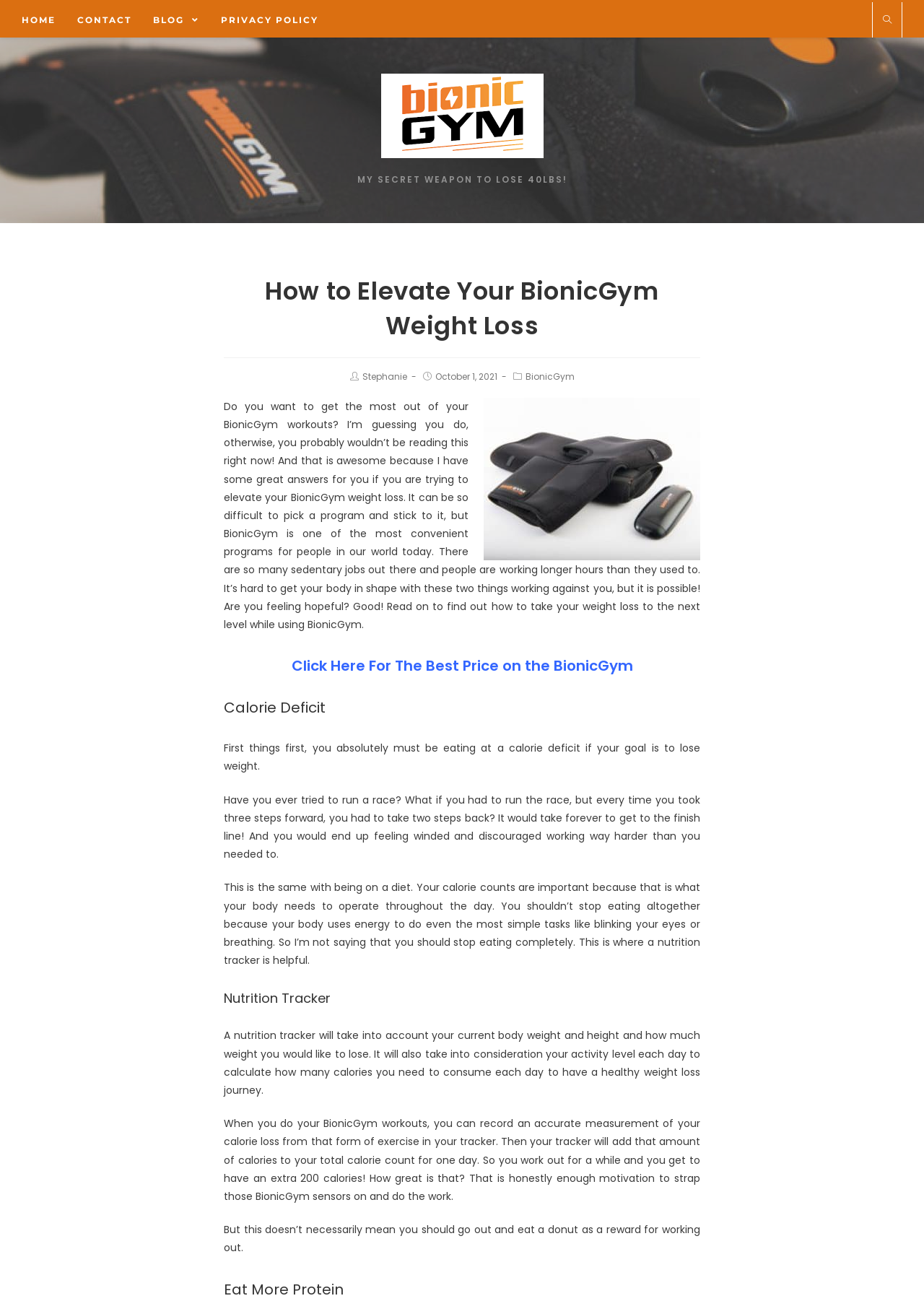What is the name of the author of this article?
Please use the image to provide a one-word or short phrase answer.

Stephanie